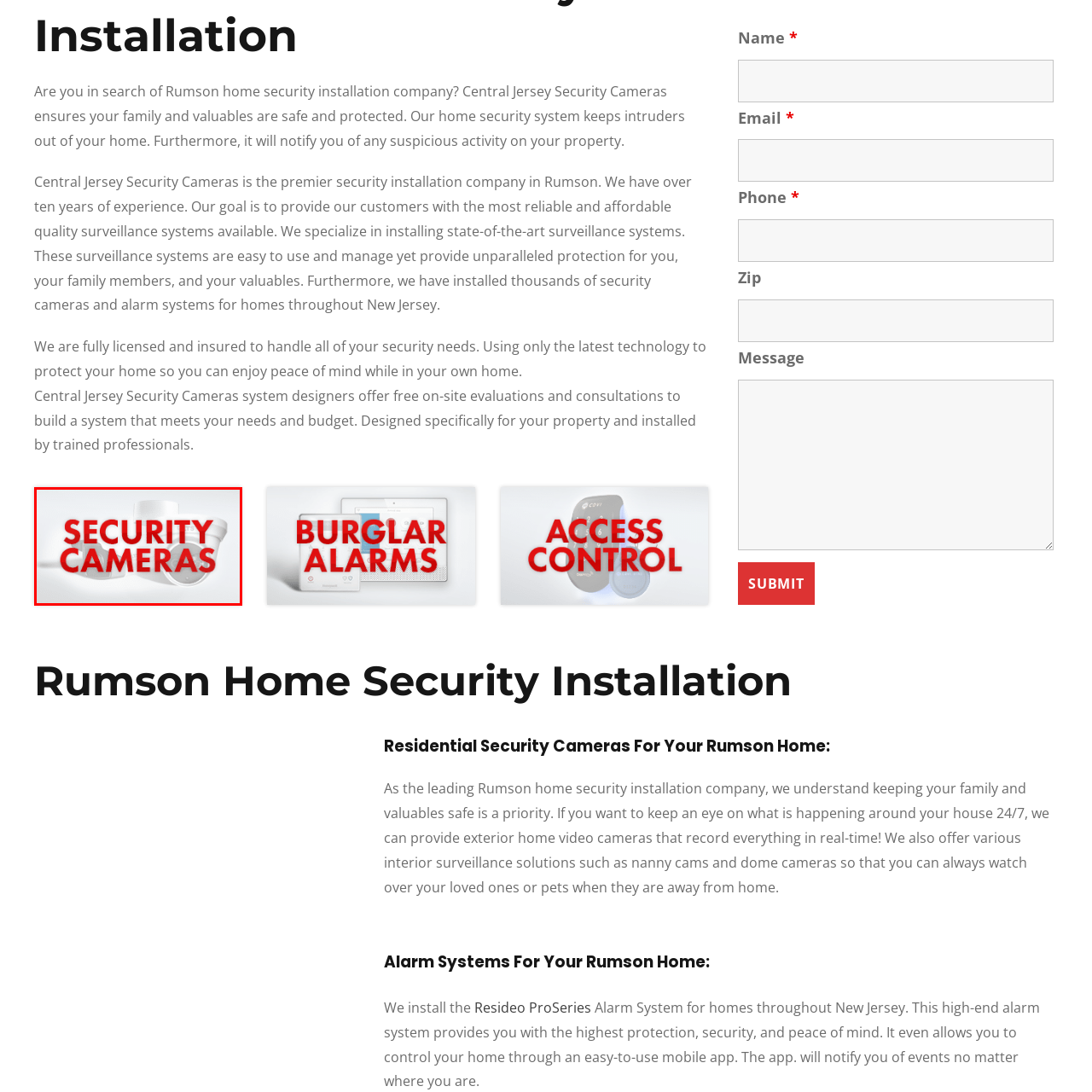Describe in detail the visual content enclosed by the red bounding box.

This image prominently features the text "SECURITY CAMERAS" in bold red letters, set against a light background that includes images of security cameras. The design emphasizes the importance of surveillance in enhancing home security. It aligns with the services offered by Central Jersey Security Cameras, a leading company in the Rumson area, which specializes in the installation of advanced surveillance systems. These systems are essential for monitoring property and ensuring the safety of family and valuables, making them a crucial aspect of modern home security solutions.